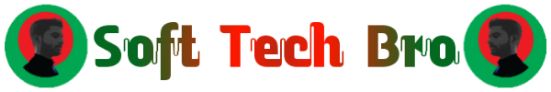Refer to the image and provide an in-depth answer to the question: 
What topics does the website provide updates on?

According to the caption, the website Soft Tech Bro aims to provide updates and information on three specific topics: technology, freelancing, and online income strategies. This suggests that the website is a valuable resource for individuals interested in these areas.